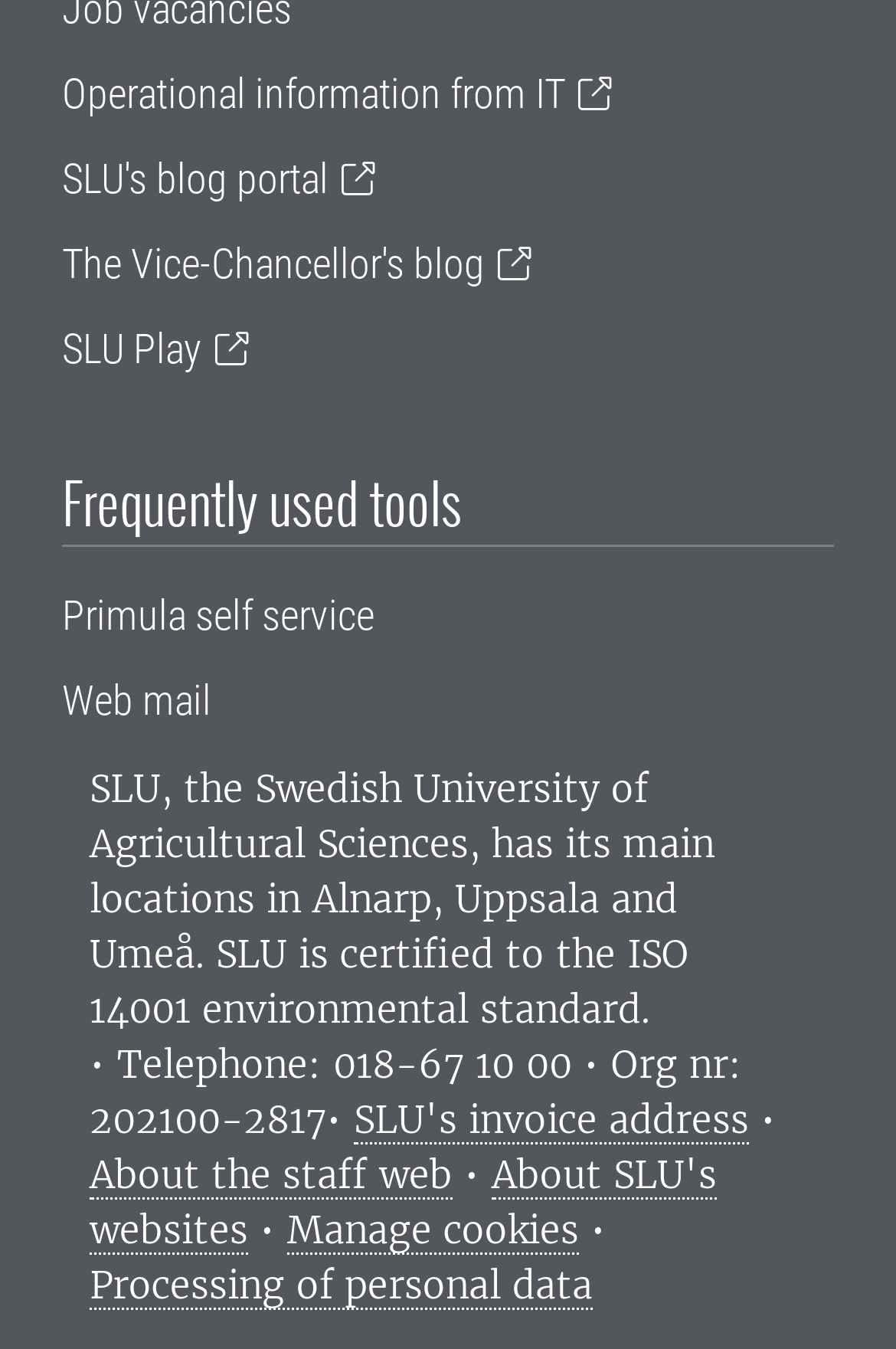Use a single word or phrase to answer the question: 
What is the name of the university?

SLU